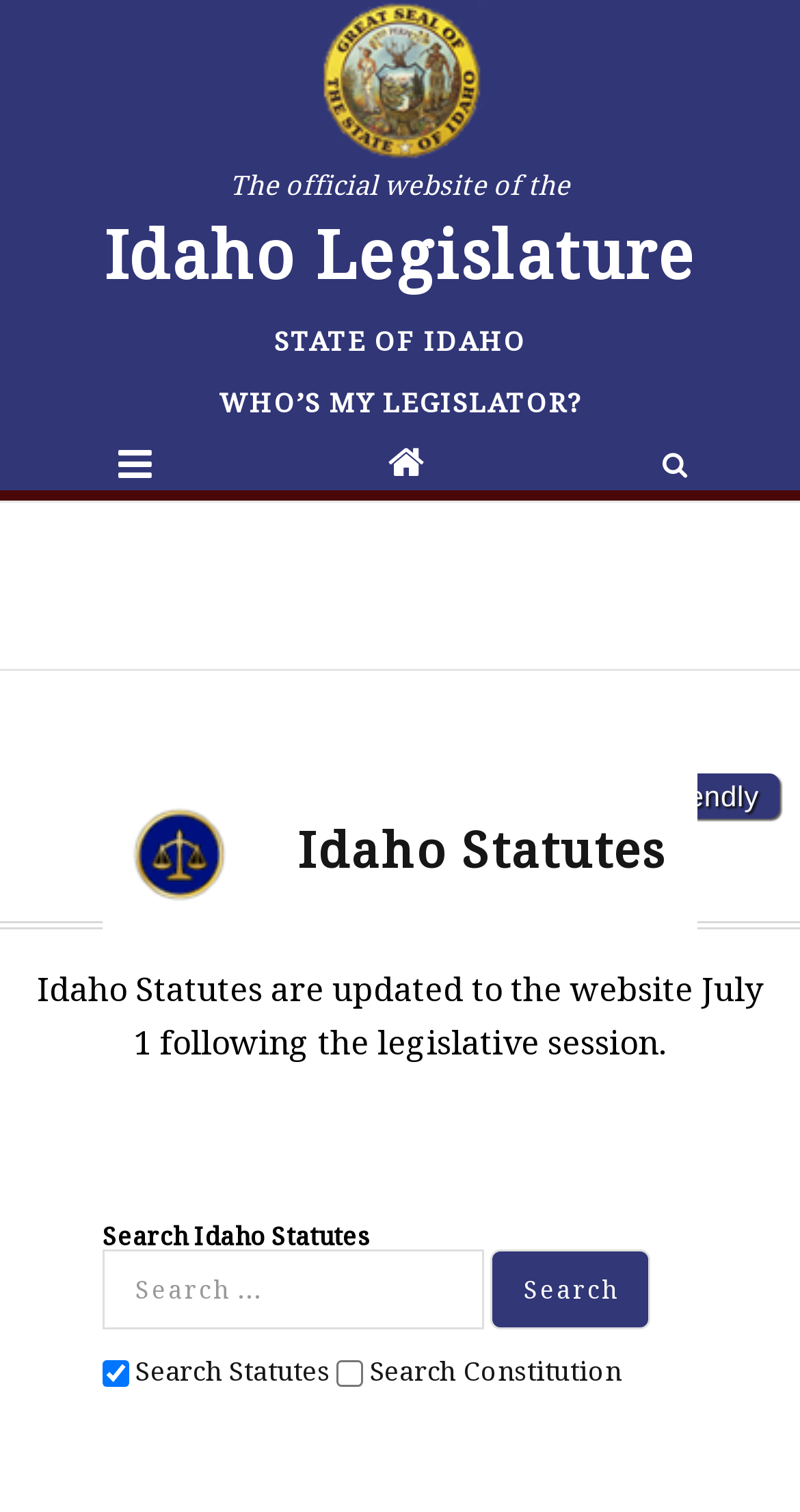How many links are on the webpage?
Using the image, give a concise answer in the form of a single word or short phrase.

7